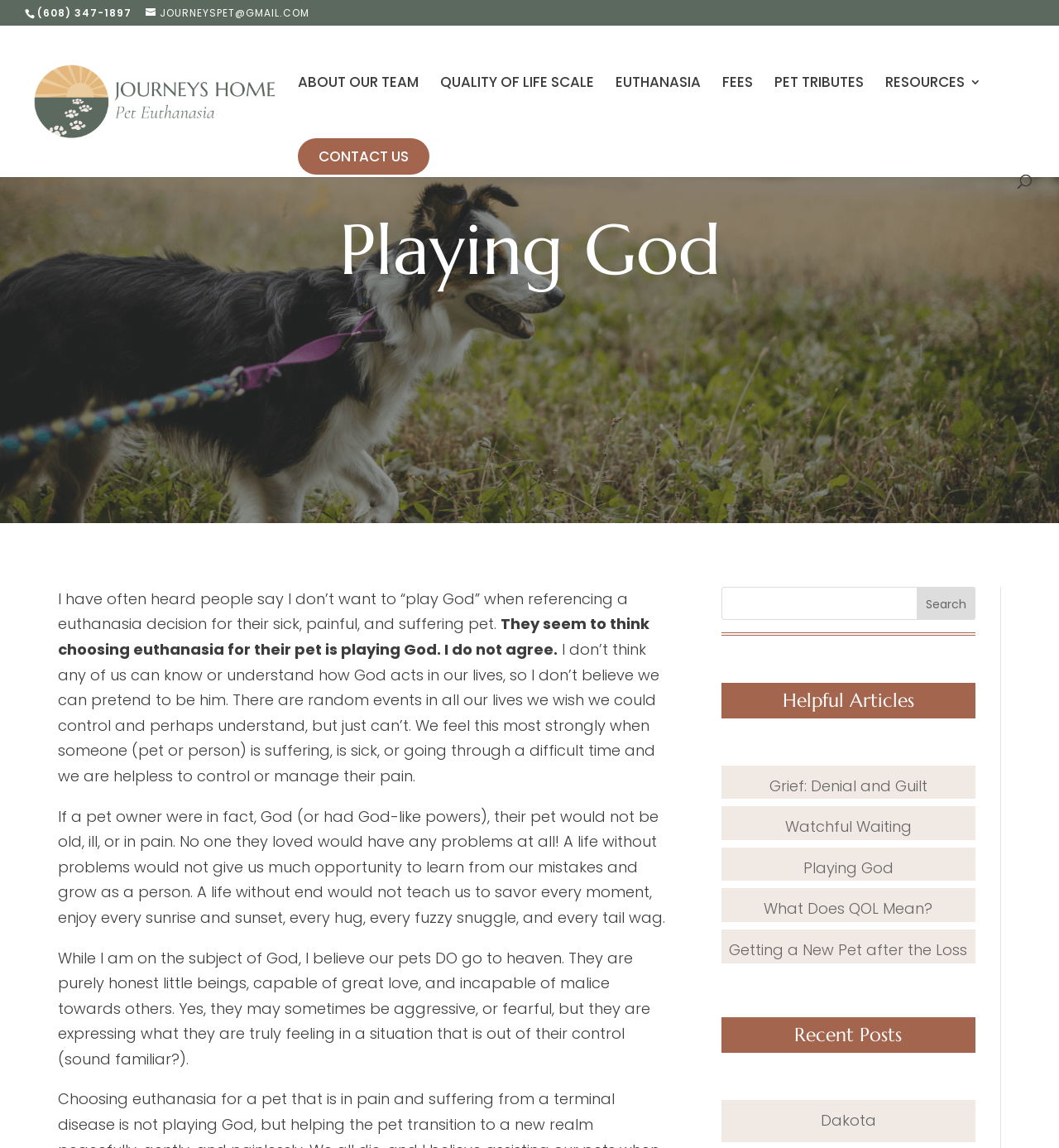Answer this question using a single word or a brief phrase:
What is the author's belief about pets after death?

They go to heaven